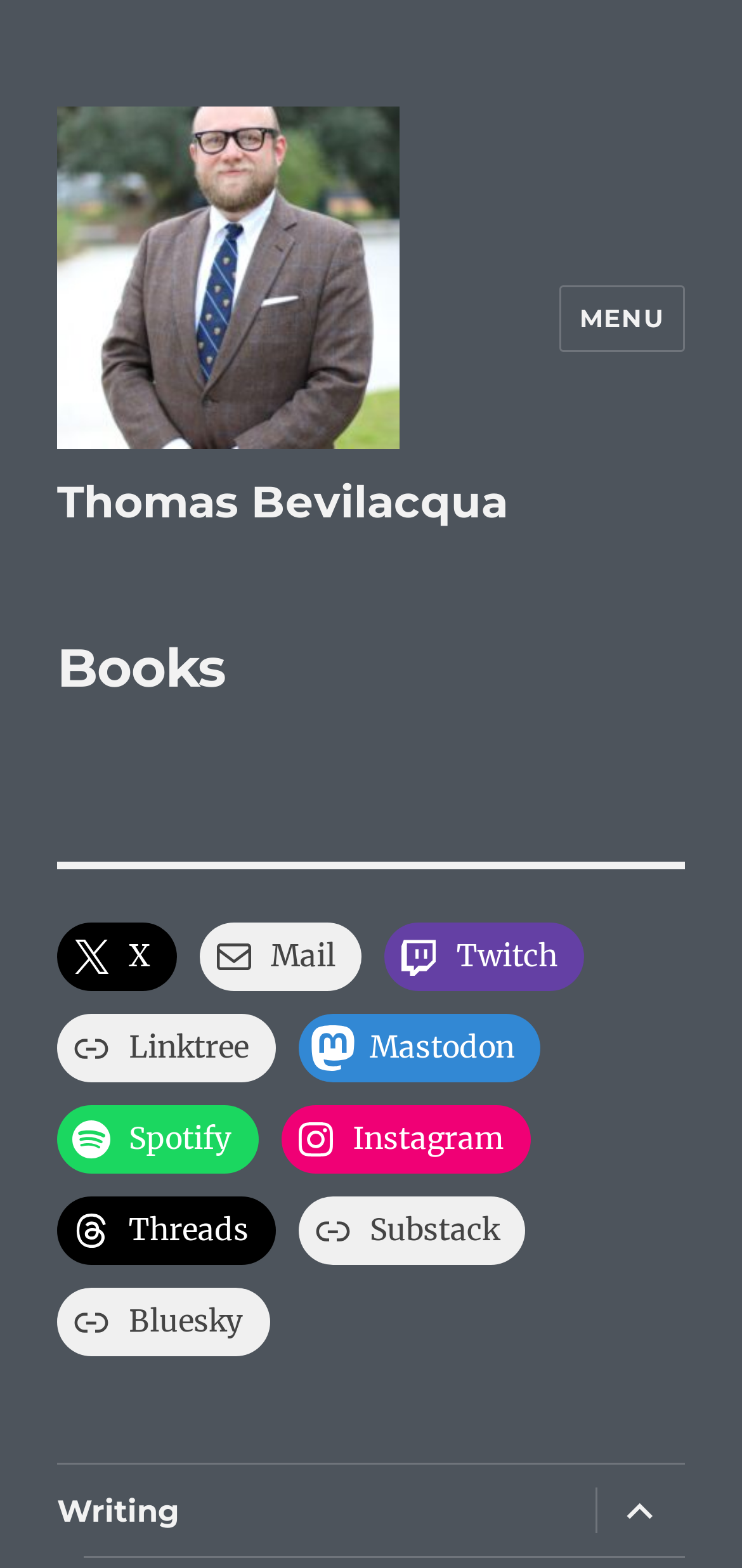What is the name of the author?
Look at the screenshot and respond with a single word or phrase.

Thomas Bevilacqua